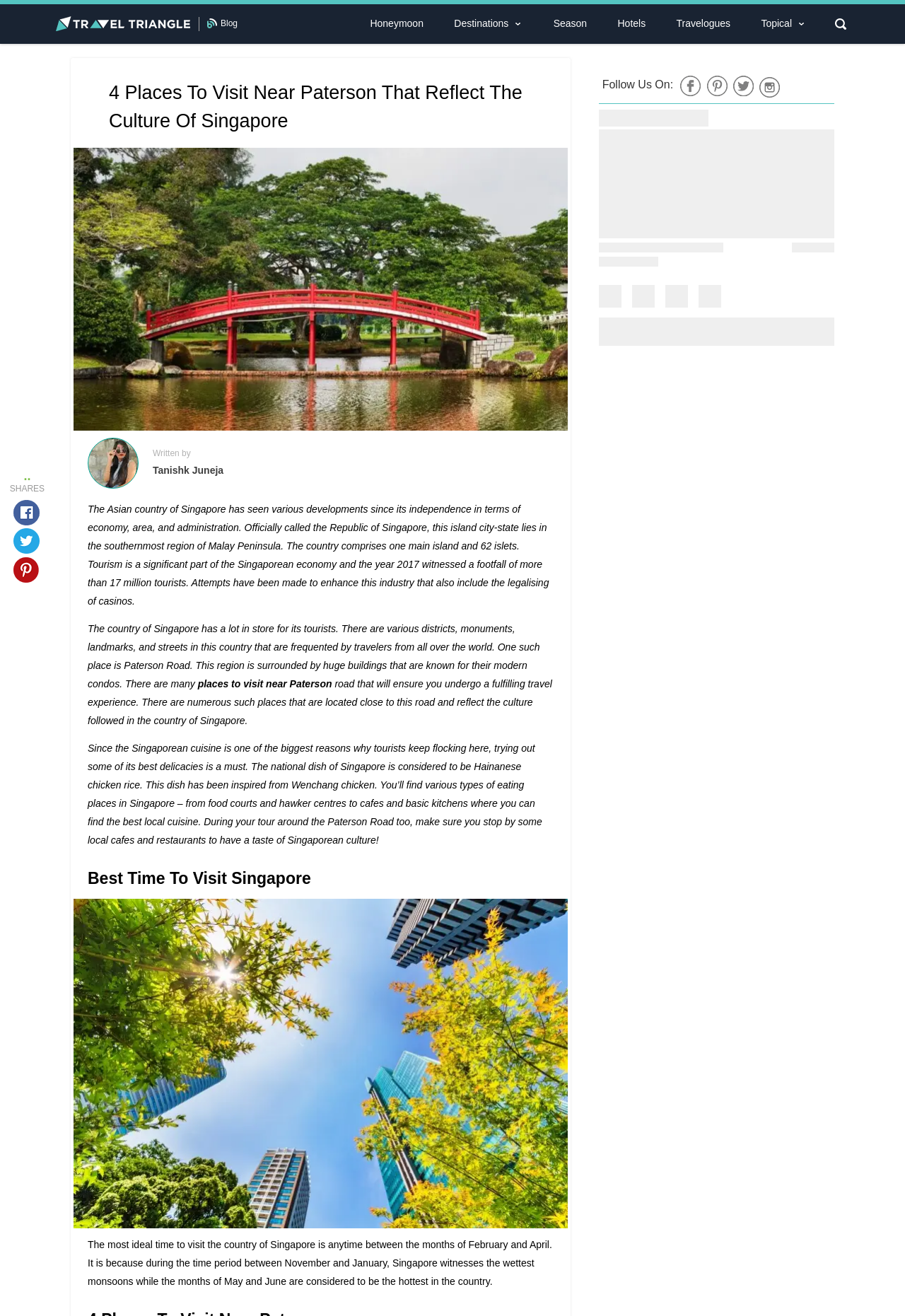Extract the bounding box coordinates for the described element: "Tanishk Juneja". The coordinates should be represented as four float numbers between 0 and 1: [left, top, right, bottom].

[0.169, 0.353, 0.247, 0.361]